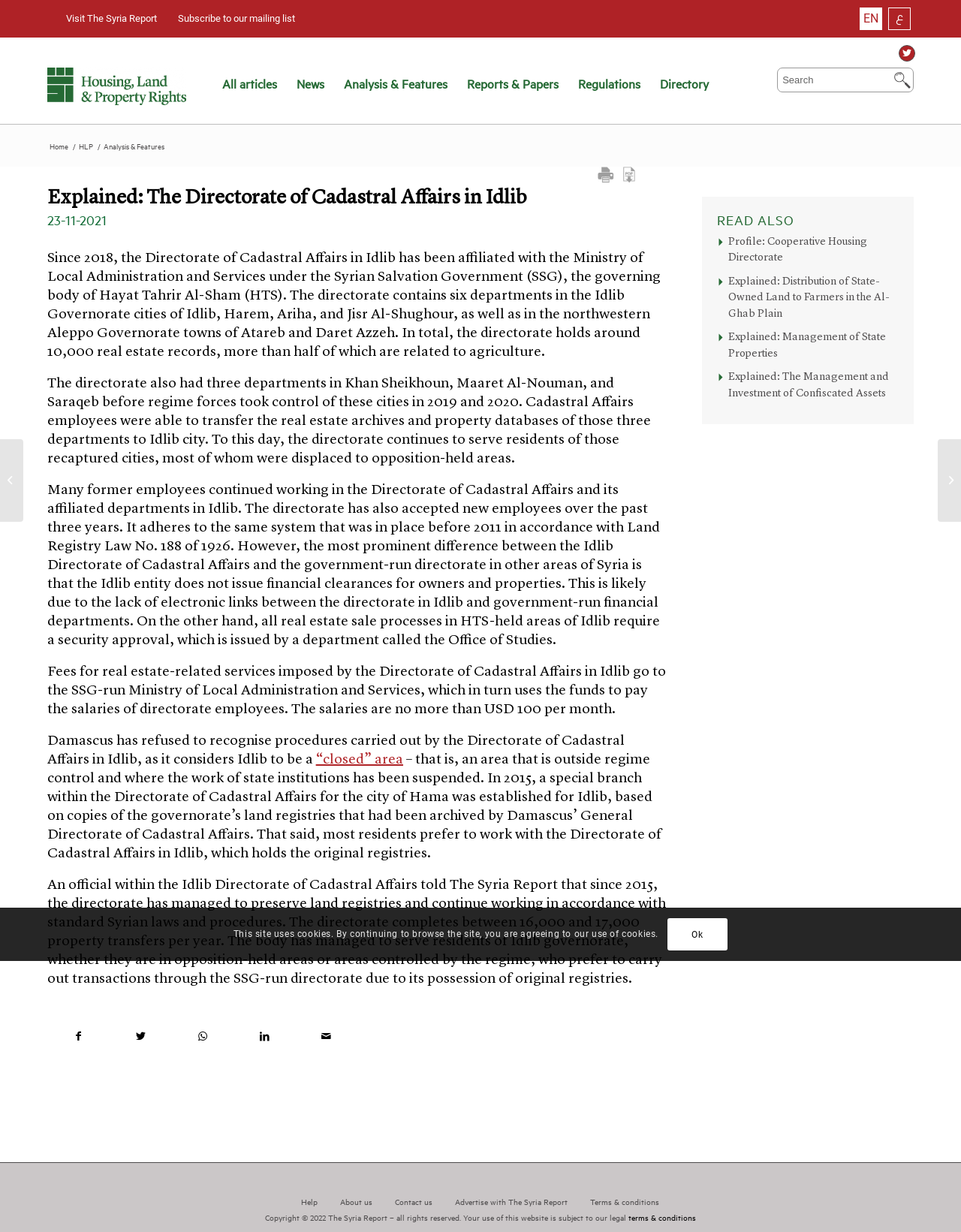Extract the bounding box coordinates for the described element: "title="Printer Friendly, PDF & Email"". The coordinates should be represented as four float numbers between 0 and 1: [left, top, right, bottom].

[0.621, 0.141, 0.661, 0.15]